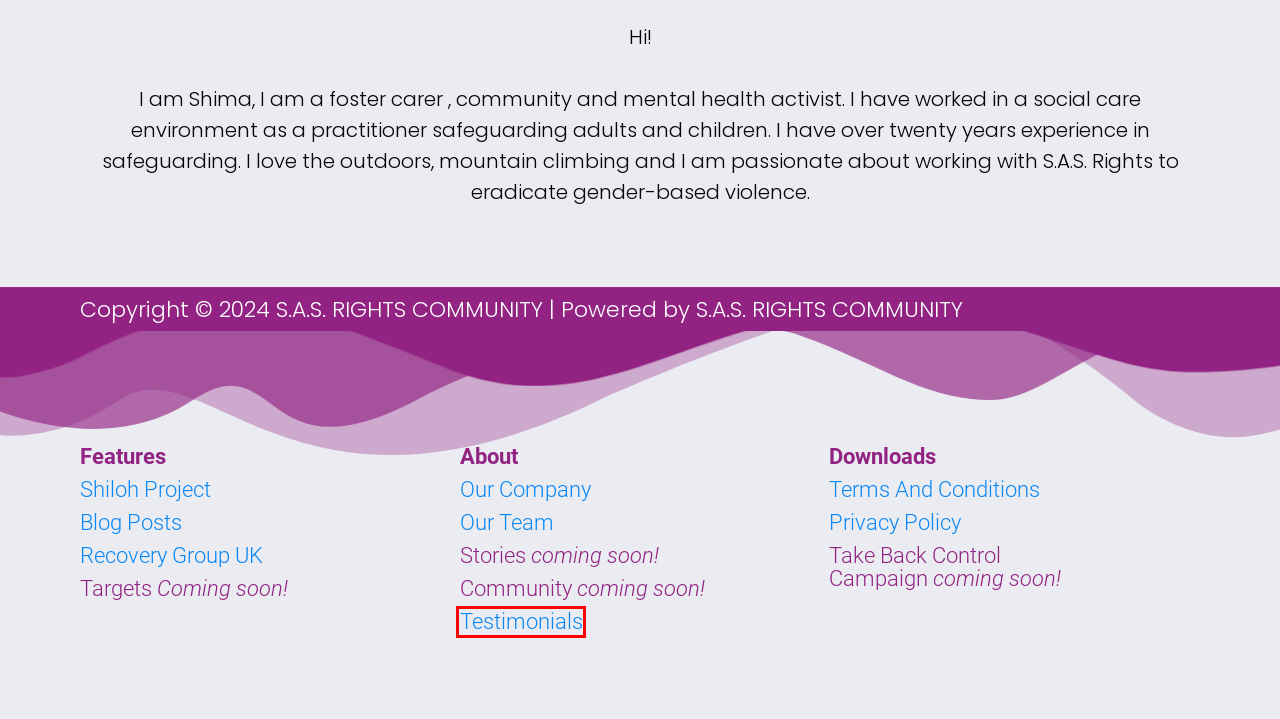Consider the screenshot of a webpage with a red bounding box around an element. Select the webpage description that best corresponds to the new page after clicking the element inside the red bounding box. Here are the candidates:
A. About Us – S.A.S. RIGHTS COMMUNITY
B. Contact Us – S.A.S. RIGHTS COMMUNITY
C. The Team – S.A.S. RIGHTS COMMUNITY
D. HOME | RGUK Recovery Group | England
E. The Shiloh Project – Rape Culture, Religion, and the Bible
F. S.A.S. RIGHTS COMMUNITY – She Dared : She Won.
G. Testimonials – S.A.S. RIGHTS COMMUNITY
H. Blog posts – S.A.S. RIGHTS COMMUNITY

G